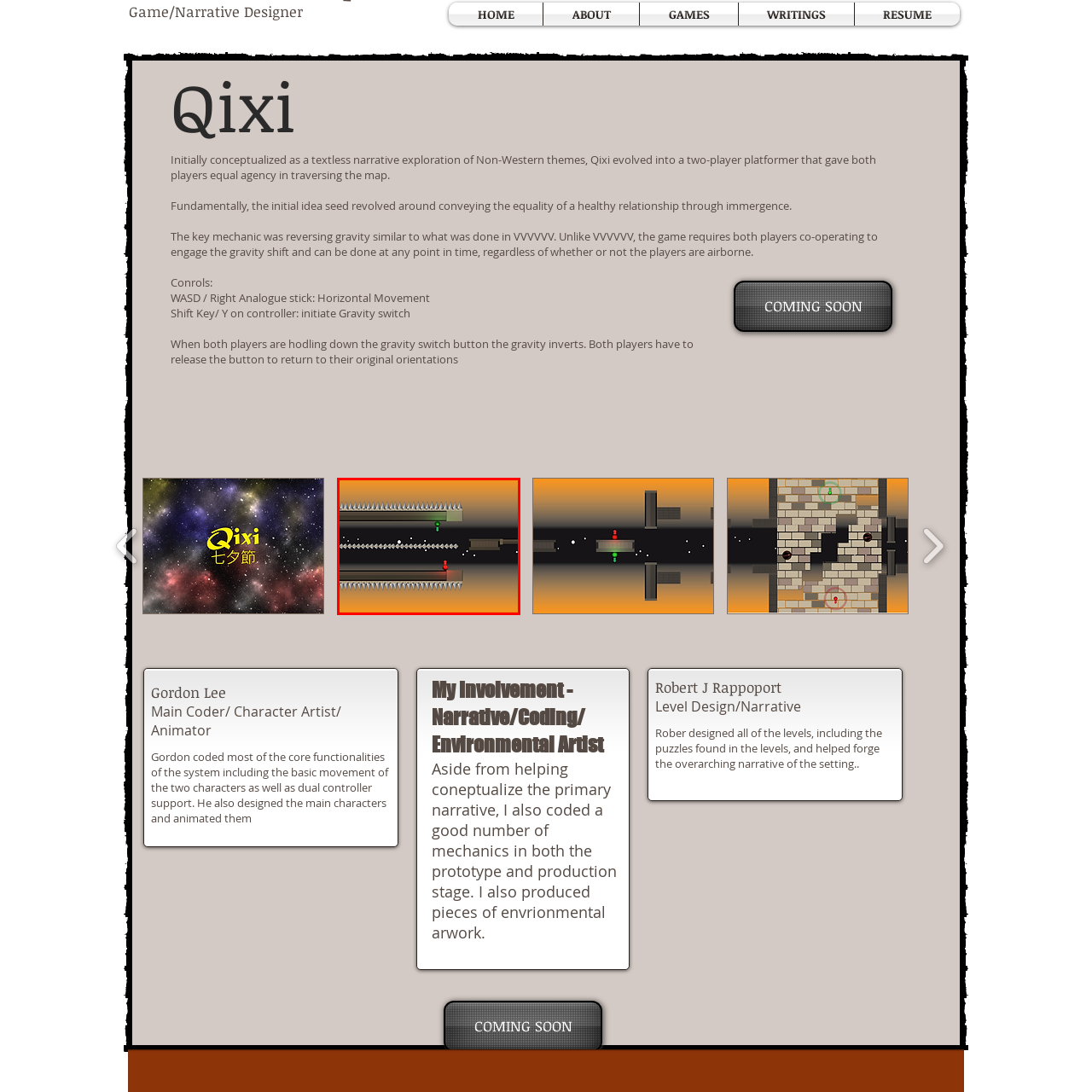Give a detailed account of the visual elements present in the image highlighted by the red border.

The image showcases a segment from the game "Qixi," a two-player platformer that emphasizes cooperative gameplay and gravity manipulation. In this screenshot, we see two characters—one represented in green and the other in red—navigating through a treacherous environment filled with spikes and obstacles. The design of the game illustrates the mechanics where players must work together to reverse gravity, allowing them to traverse the map while avoiding hazards. The vibrant orange backdrop enhances the visual appeal while maintaining focus on the characters' movements and interactions. This image is part of a larger gallery highlighting the game's dynamic gameplay and its unique narrative exploration of Non-Western themes.